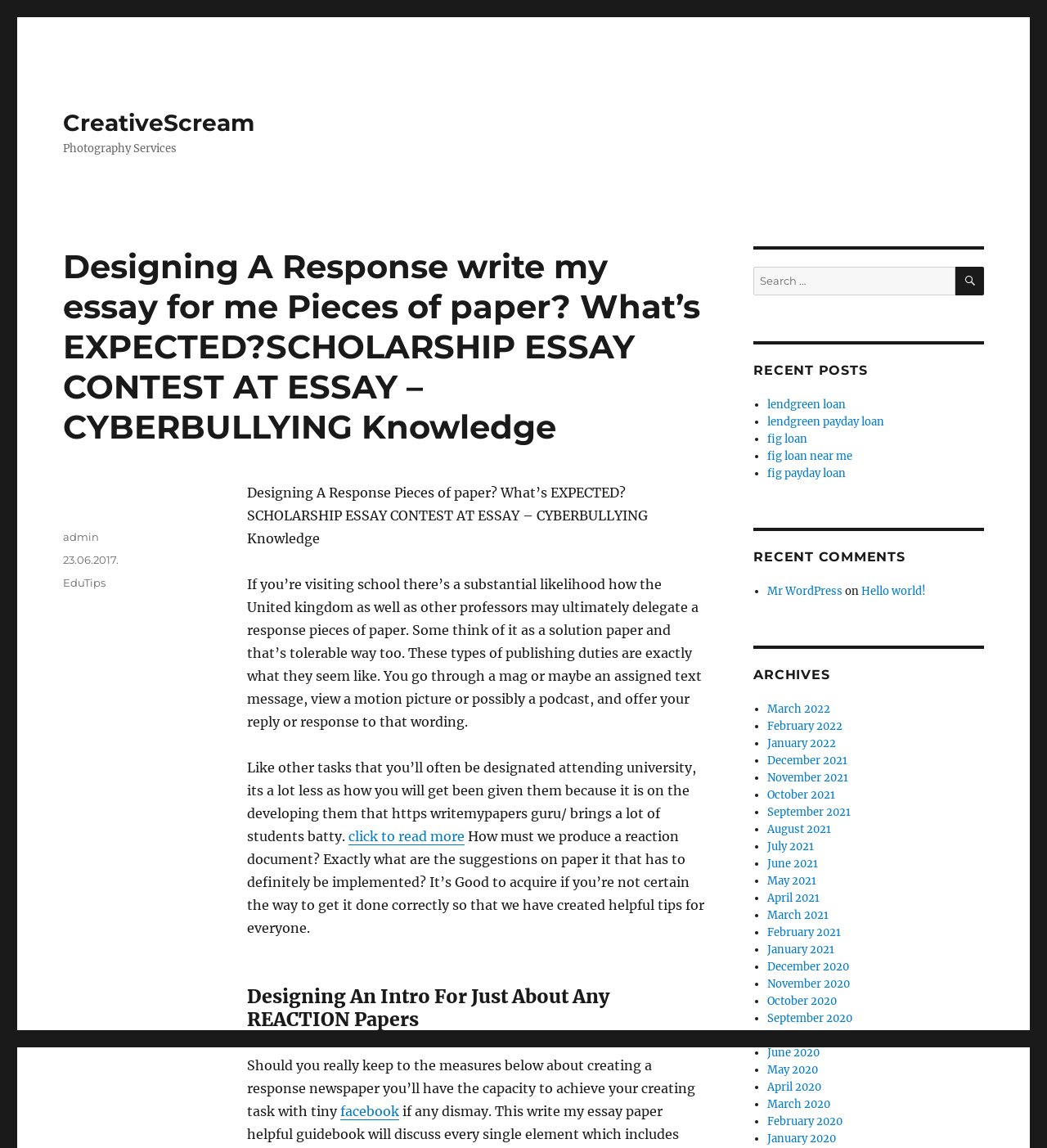What is the text of the first static text element in the header section?
Using the information from the image, provide a comprehensive answer to the question.

I looked at the header section and found the first static text element, which has the text 'Photography Services'.